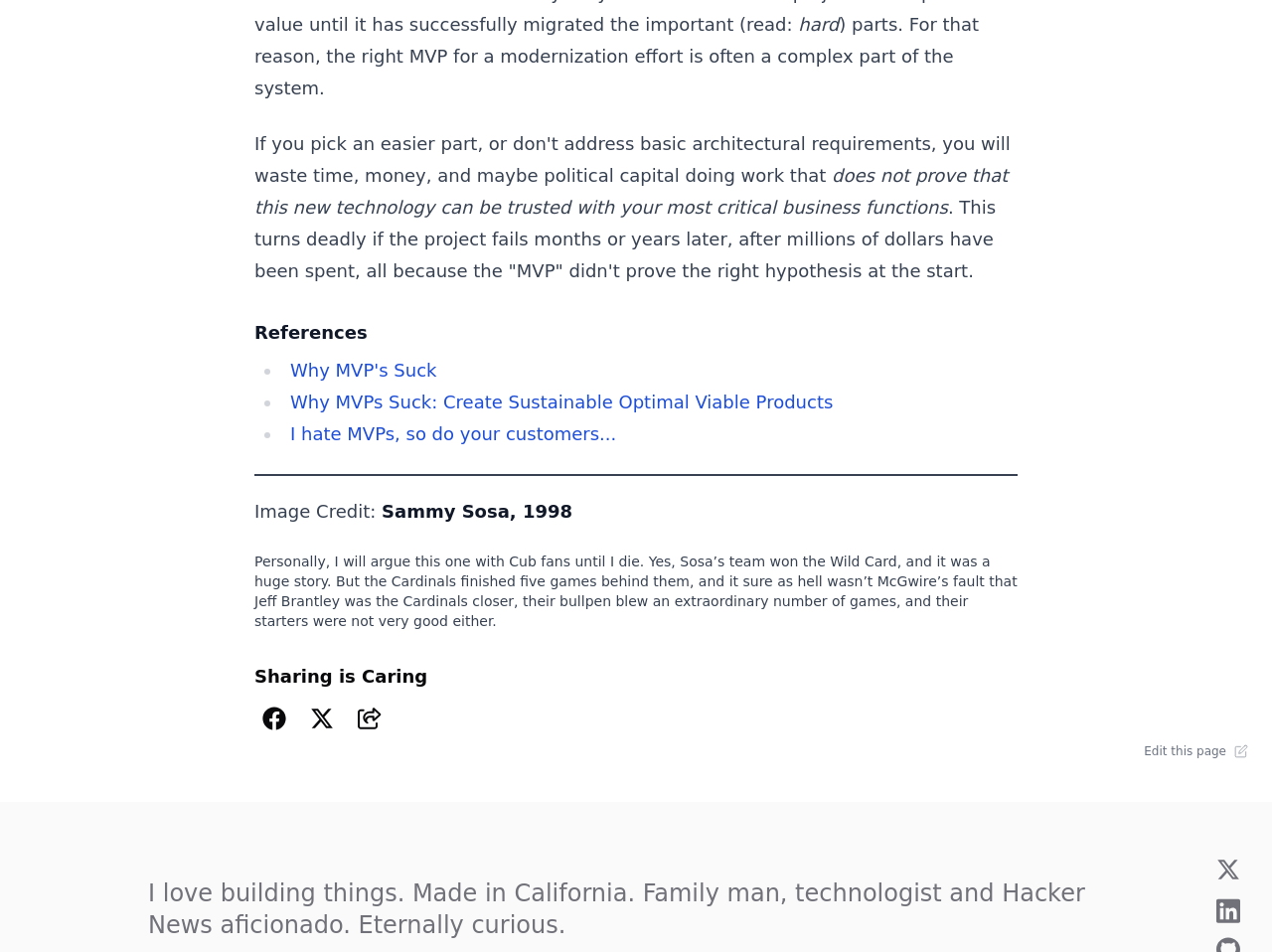Using the format (top-left x, top-left y, bottom-right x, bottom-right y), and given the element description, identify the bounding box coordinates within the screenshot: aria-label="Share this blog on Facebook."

[0.2, 0.734, 0.231, 0.776]